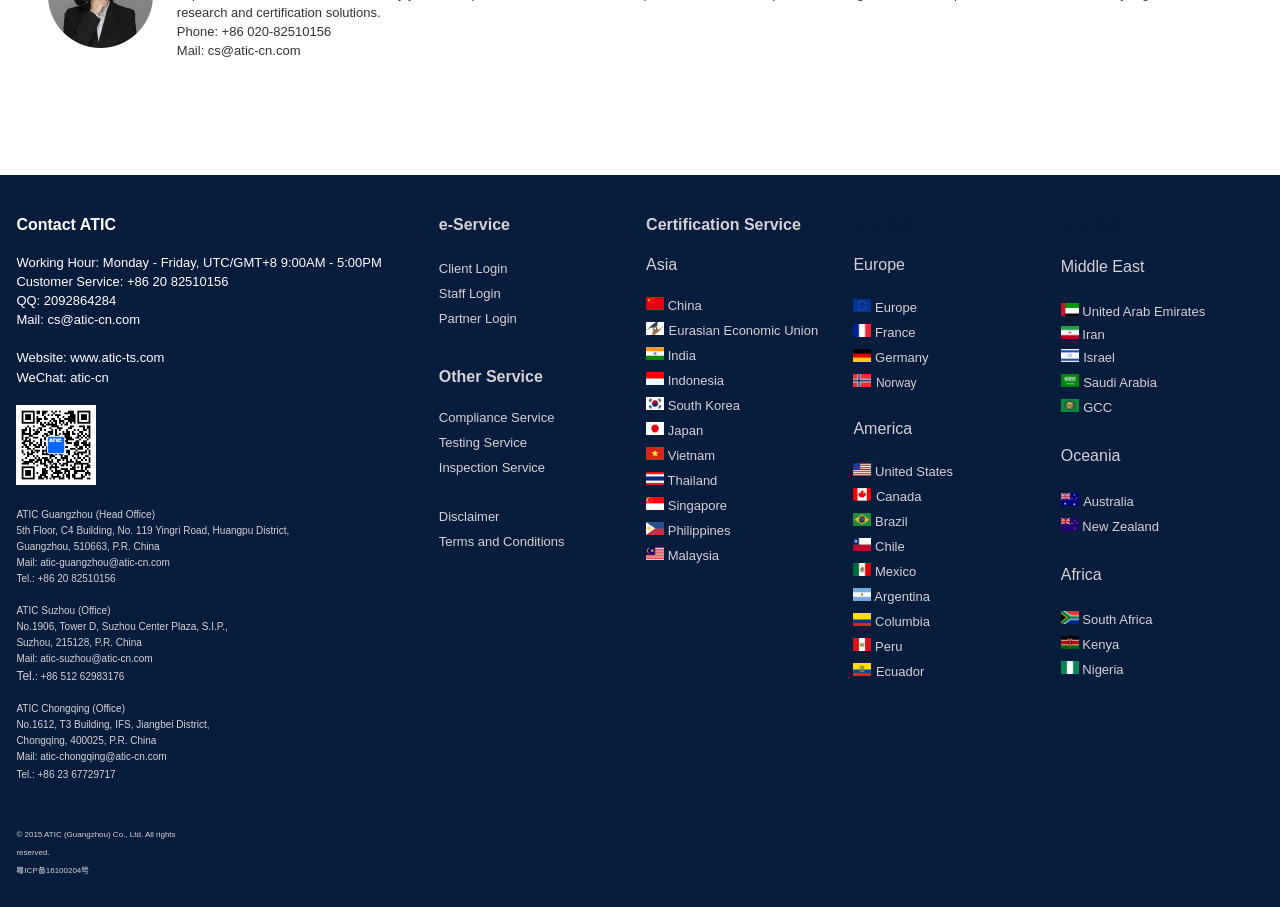Please indicate the bounding box coordinates of the element's region to be clicked to achieve the instruction: "Click United Arab Emirates". Provide the coordinates as four float numbers between 0 and 1, i.e., [left, top, right, bottom].

[0.829, 0.333, 0.942, 0.352]